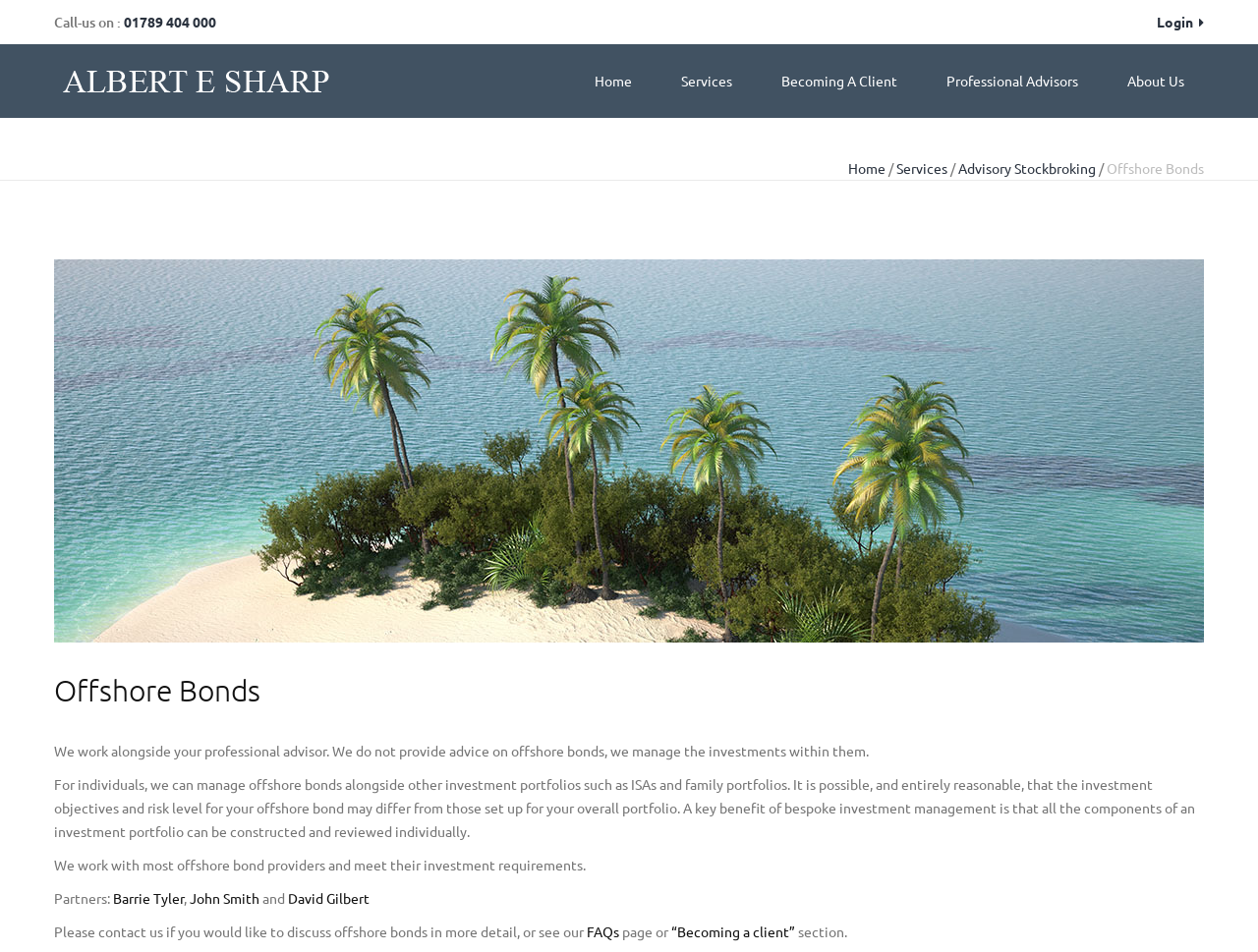Write a detailed summary of the webpage, including text, images, and layout.

The webpage is about Albert E Sharp, a financial services company. At the top left corner, there is a call-to-action "Call-us on : 01789 404 000" and a login link on the top right corner. Below the top section, there is a header with a logo on the left and a navigation menu with links to "Home", "Services", "Becoming A Client", "Professional Advisors", and "About Us".

On the main content area, there is a section with a heading "Offshore Bonds" and a brief description of the company's services related to offshore bonds. Below the heading, there is a large image that takes up most of the width of the page. The text explains that the company works alongside professional advisors and manages investments within offshore bonds. It also mentions that the company can manage offshore bonds alongside other investment portfolios and works with most offshore bond providers.

Further down, there is a list of partners, including Barrie Tyler, John Smith, and David Gilbert, with links to their respective pages. The page also invites visitors to contact the company to discuss offshore bonds in more detail and provides links to the FAQs page and the "Becoming a client" section.